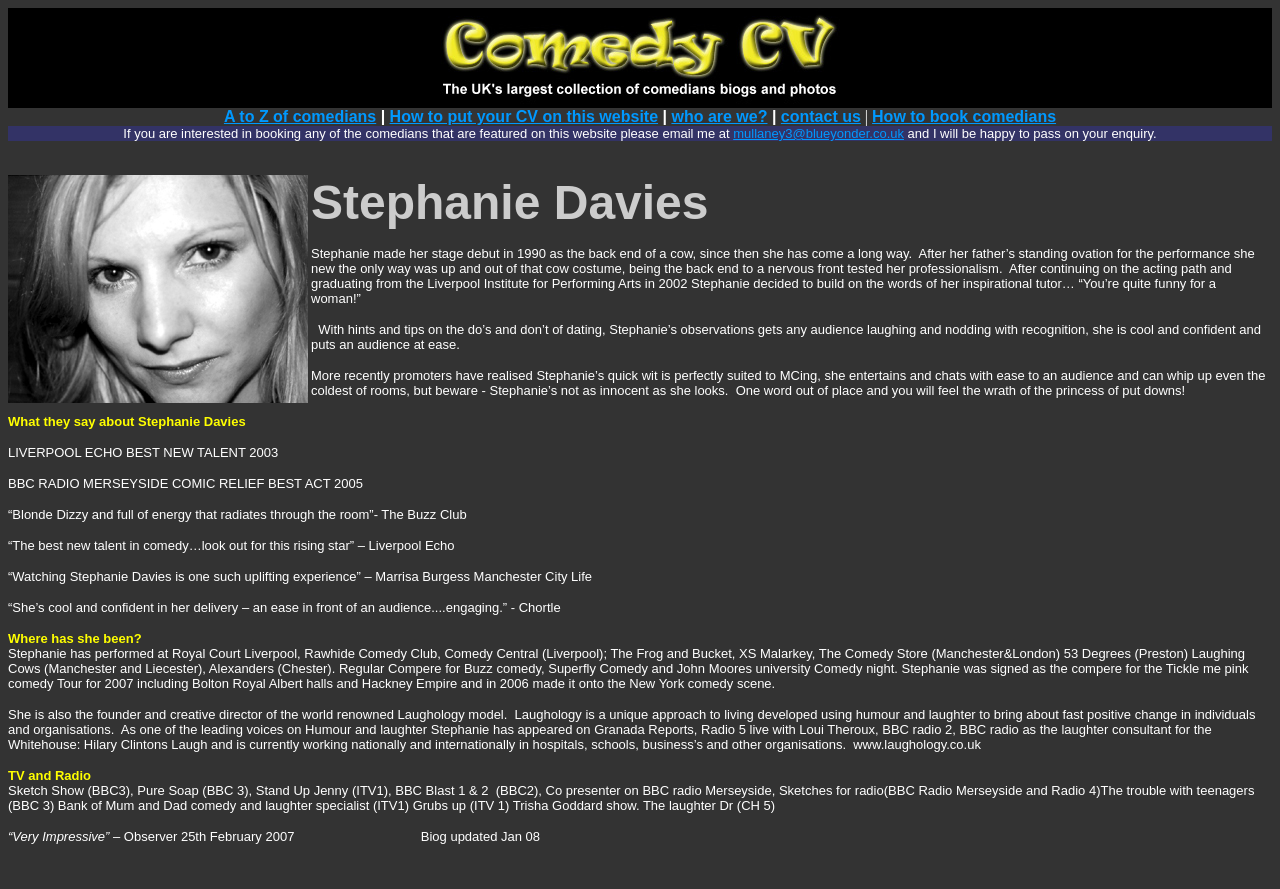Bounding box coordinates are specified in the format (top-left x, top-left y, bottom-right x, bottom-right y). All values are floating point numbers bounded between 0 and 1. Please provide the bounding box coordinate of the region this sentence describes: Photography - Camera Ads

None